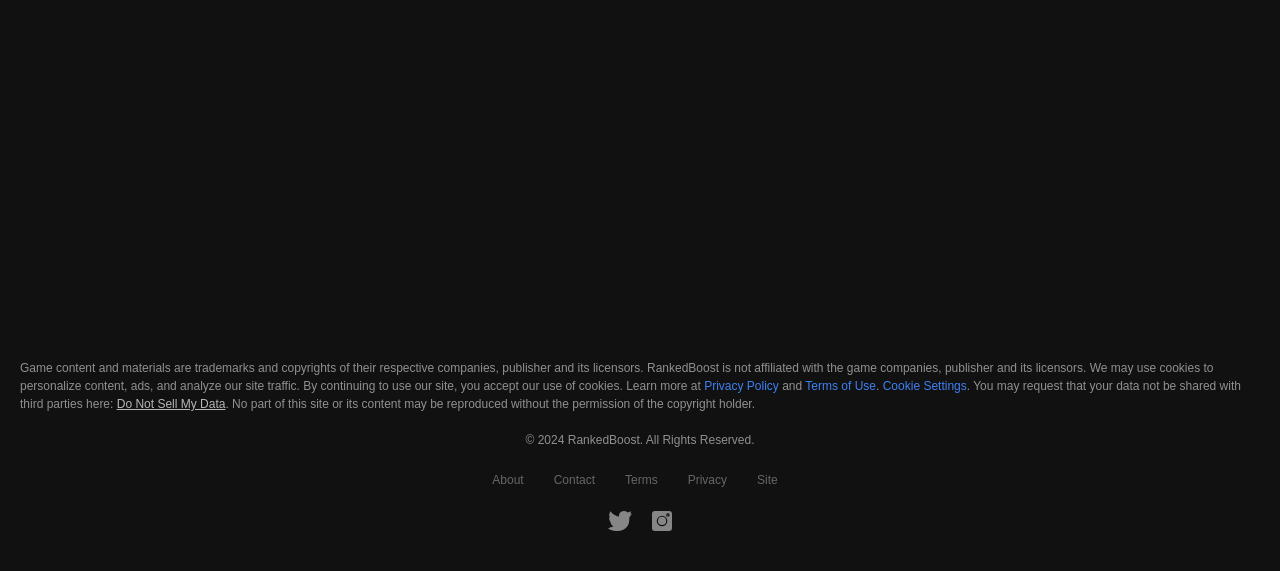Please determine the bounding box coordinates of the area that needs to be clicked to complete this task: 'Click on the Cookie Settings link'. The coordinates must be four float numbers between 0 and 1, formatted as [left, top, right, bottom].

[0.69, 0.664, 0.755, 0.688]